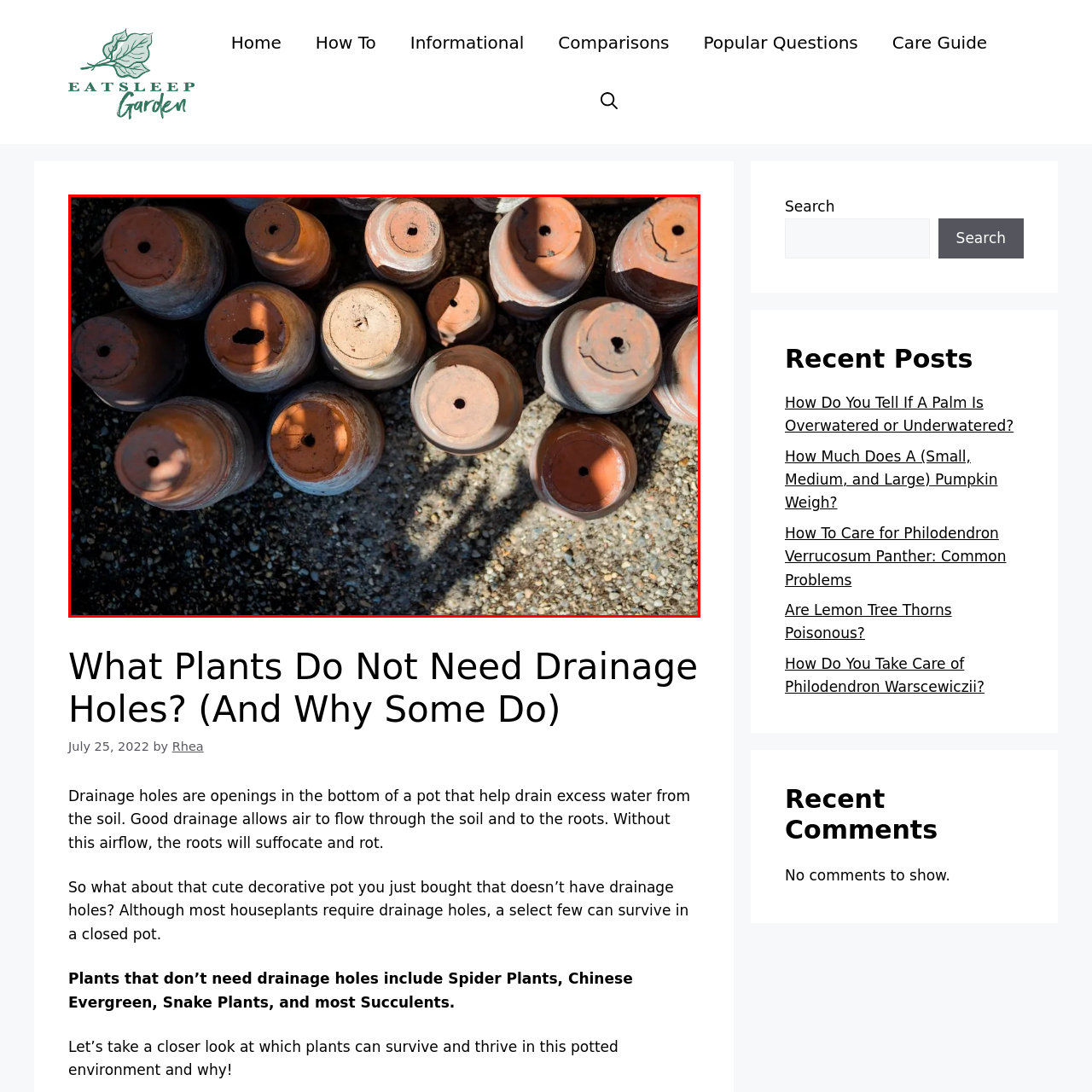What is the focus of the related article?  
Observe the image highlighted by the red bounding box and supply a detailed response derived from the visual information in the image.

The caption suggests that the visual of the terra cotta pots relates to the article titled 'What Plants Do Not Need Drainage Holes? (And Why Some Do)', which implies that the focus of the article is on pot types suitable for plants that thrive without drainage.